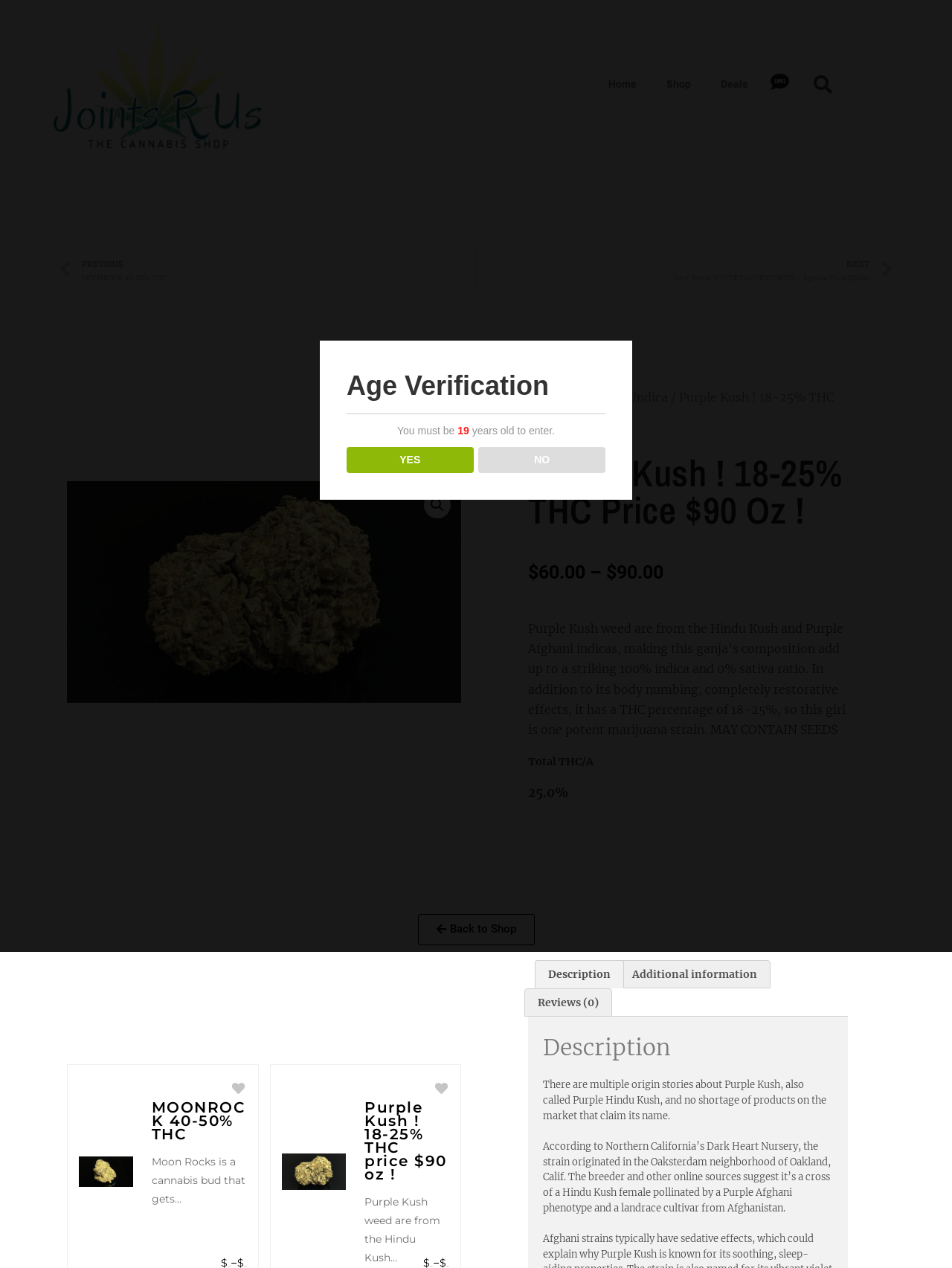What is the THC percentage of Purple Kush?
Examine the image and provide an in-depth answer to the question.

I found the THC percentage of Purple Kush by reading the product description, which states that it has a THC percentage of 18-25%.